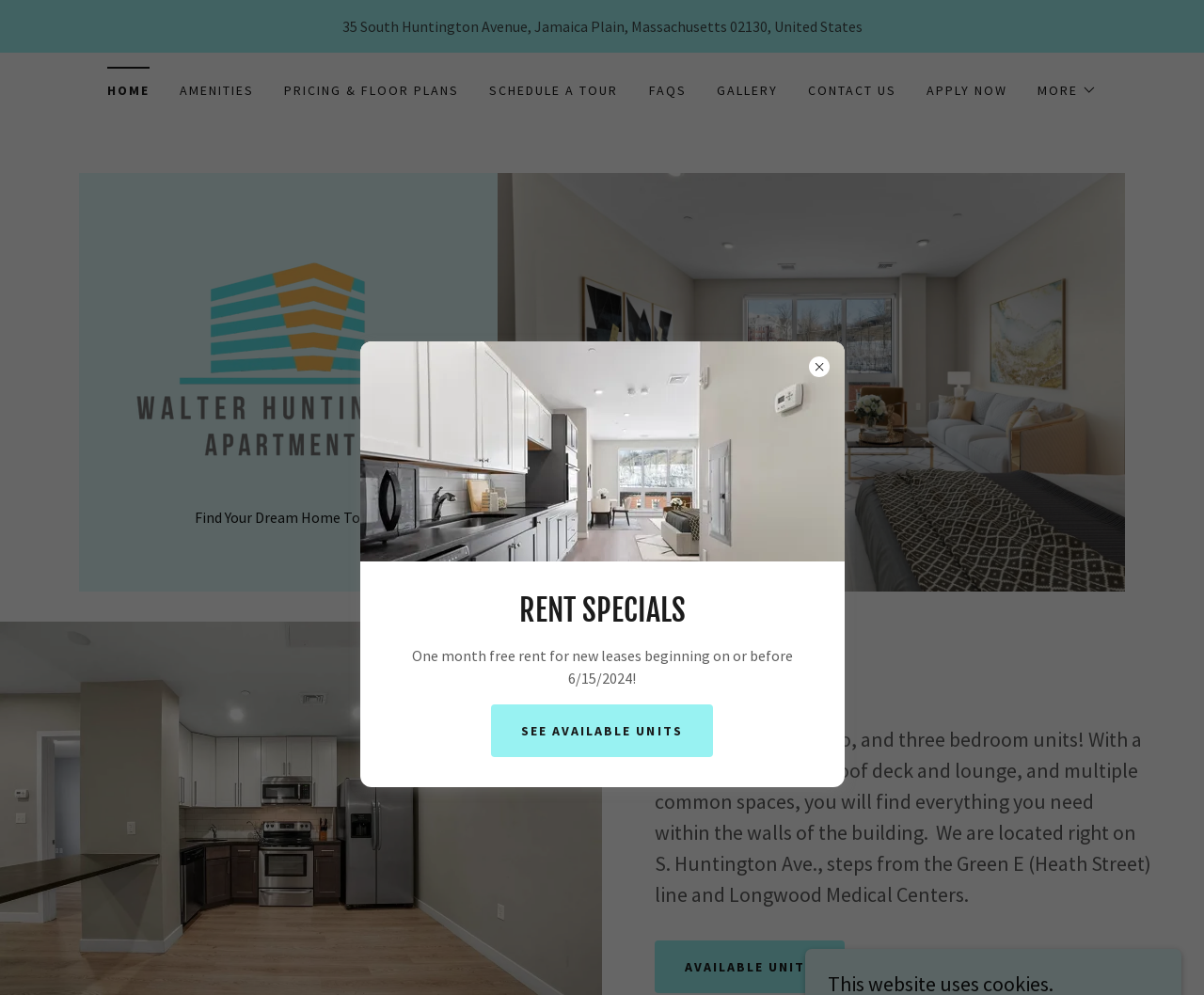Show the bounding box coordinates for the element that needs to be clicked to execute the following instruction: "Schedule a tour". Provide the coordinates in the form of four float numbers between 0 and 1, i.e., [left, top, right, bottom].

[0.402, 0.074, 0.518, 0.108]